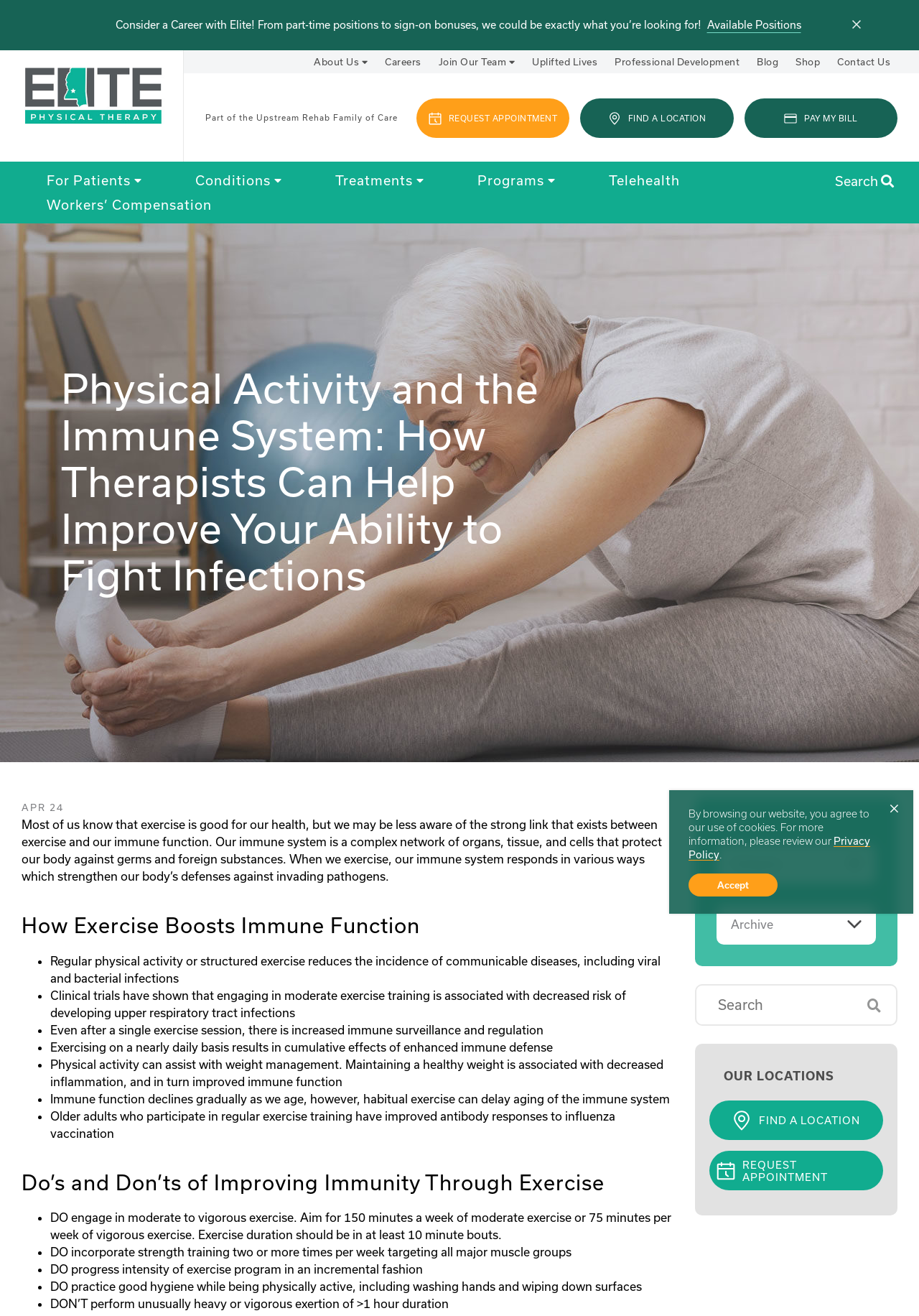Determine the bounding box for the UI element that matches this description: "Telehealth".

[0.662, 0.131, 0.74, 0.15]